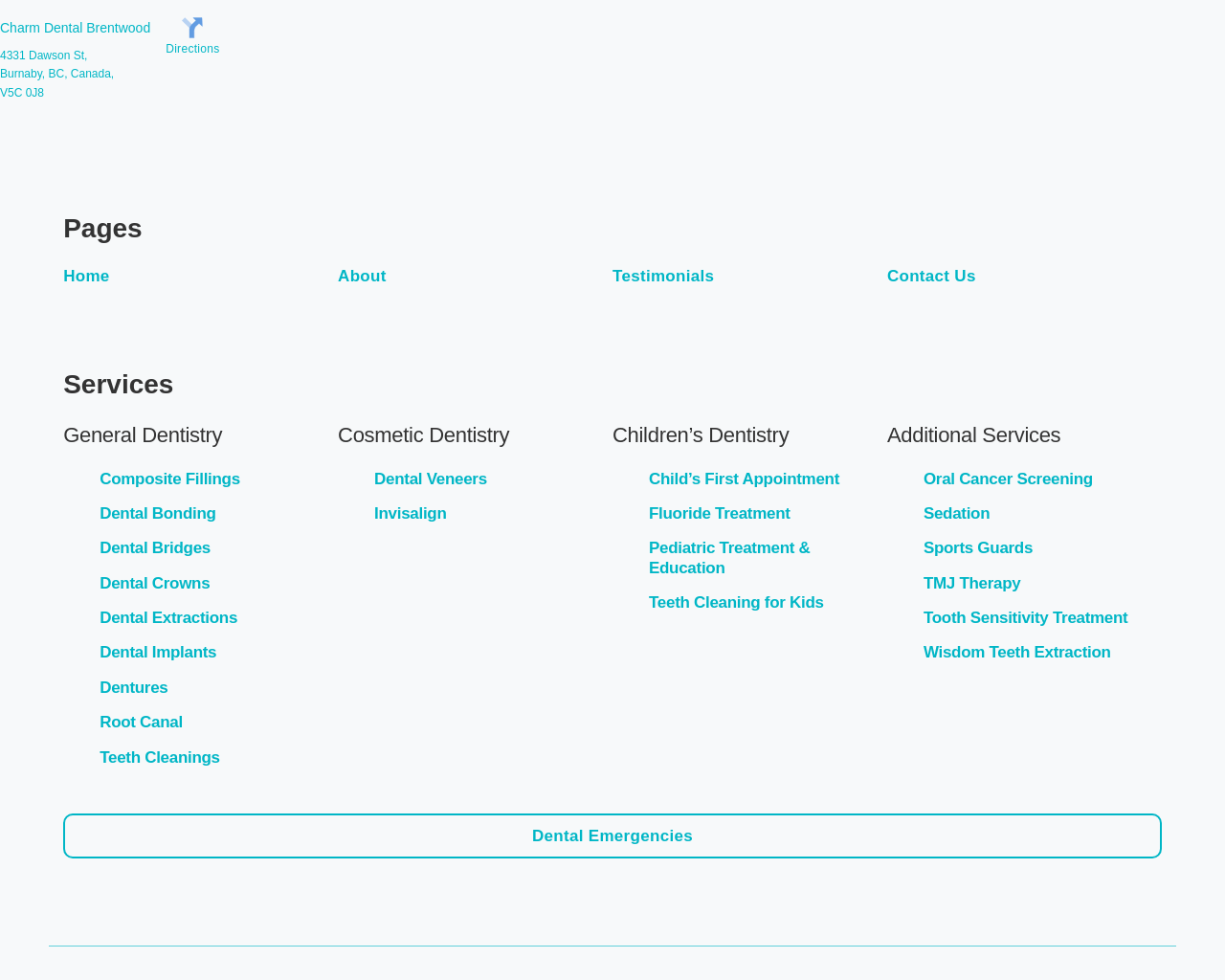What services are offered under General Dentistry?
Please provide a single word or phrase as your answer based on the screenshot.

Composite Fillings, Dental Bonding, etc.